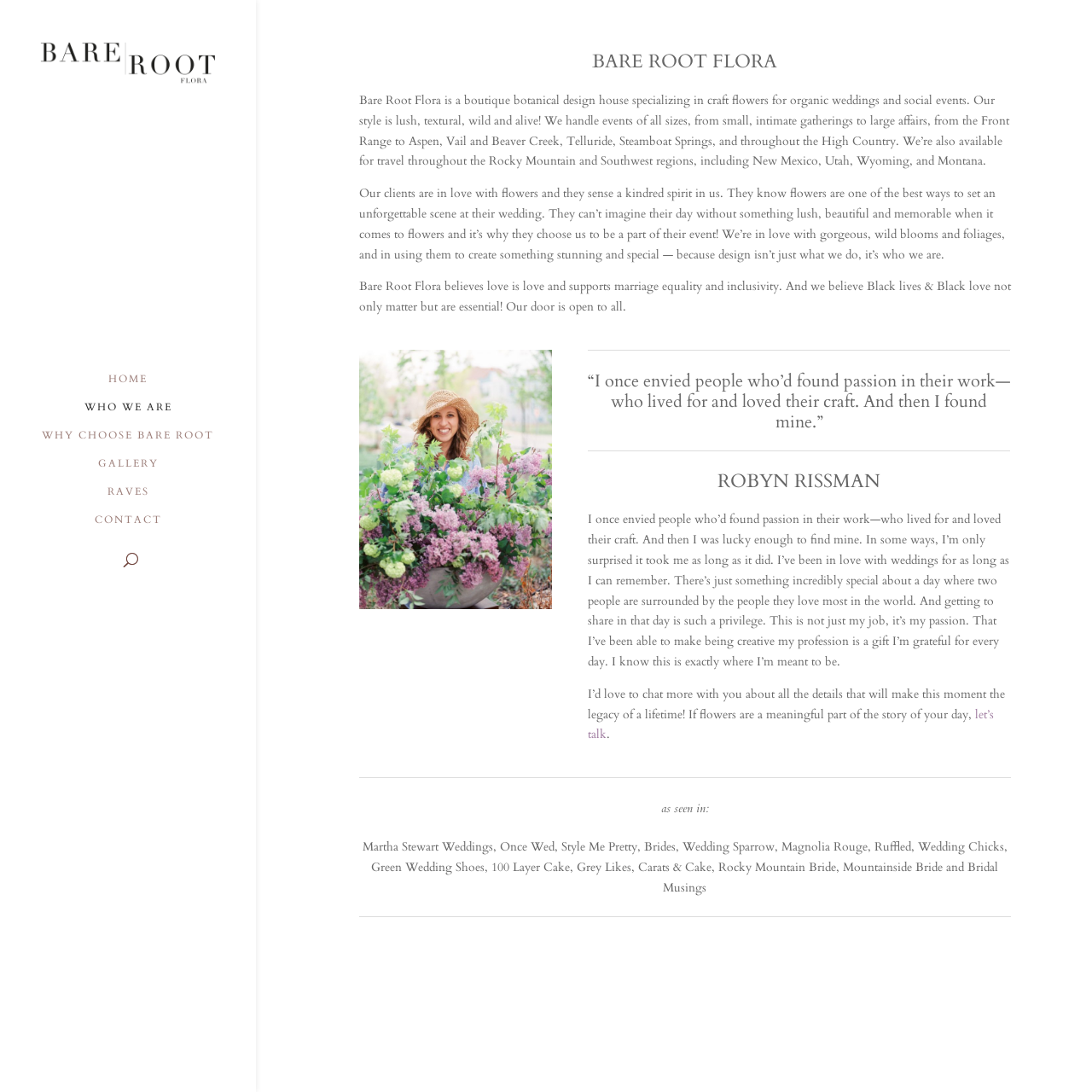Please specify the bounding box coordinates of the element that should be clicked to execute the given instruction: 'Read about WHO WE ARE'. Ensure the coordinates are four float numbers between 0 and 1, expressed as [left, top, right, bottom].

[0.031, 0.367, 0.234, 0.393]